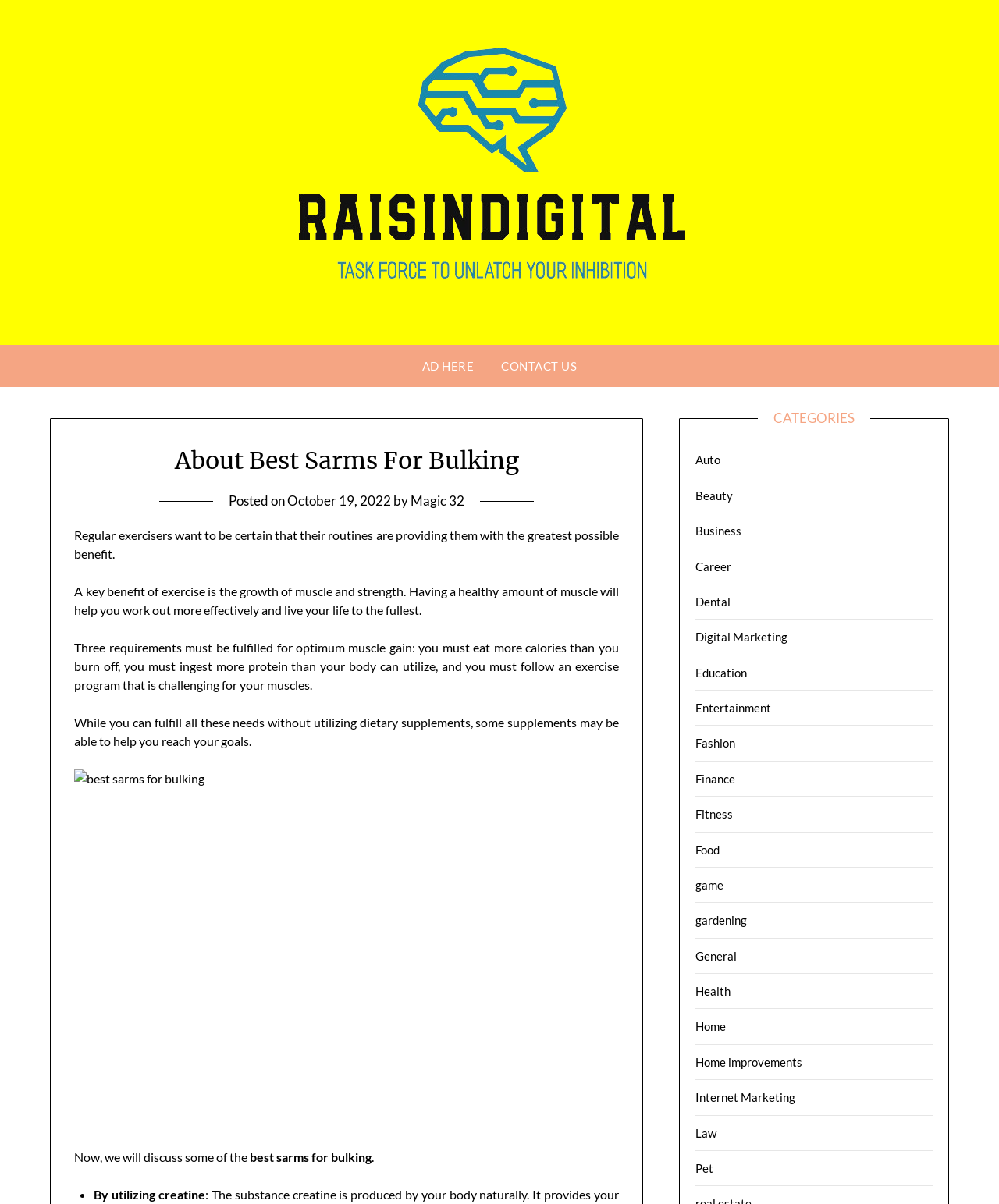Provide a one-word or one-phrase answer to the question:
How many categories are listed on the webpage?

20